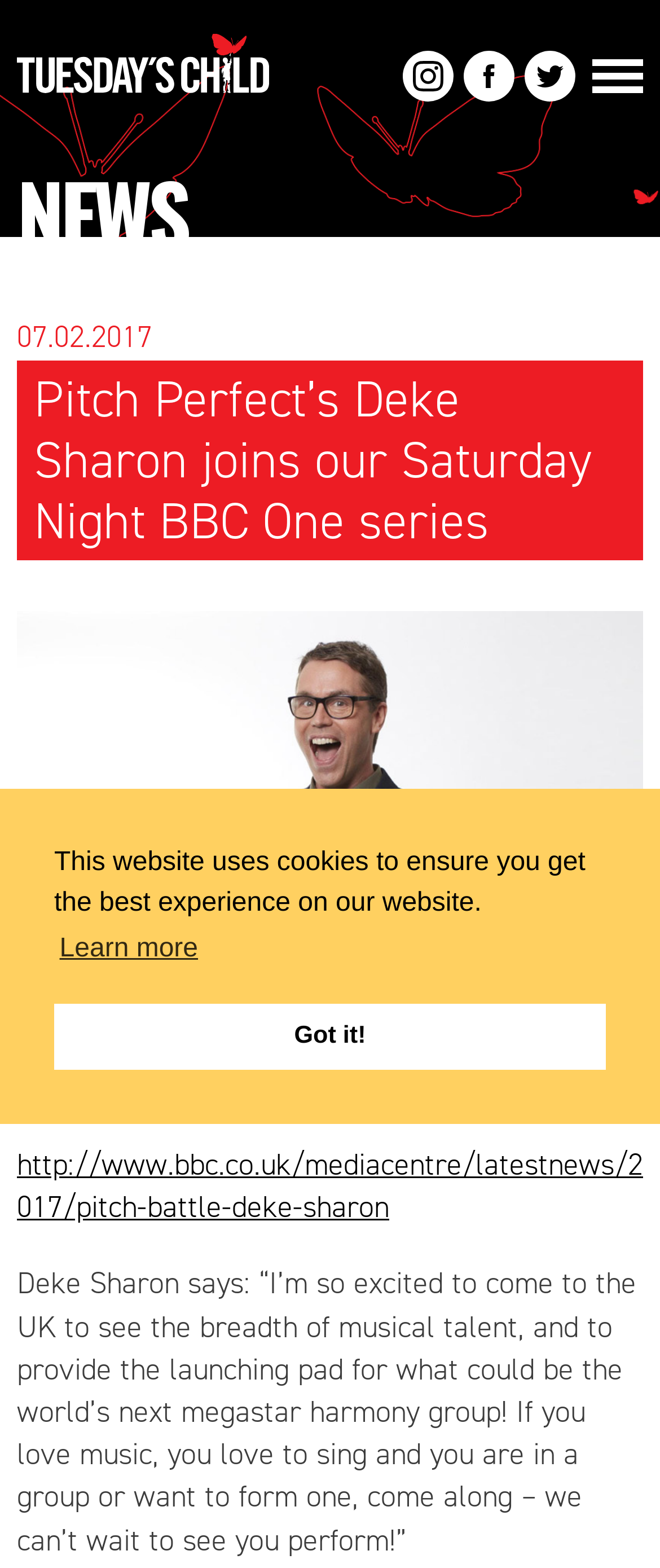Who is joining the Saturday Night BBC One series?
Refer to the image and provide a detailed answer to the question.

I determined the answer by reading the main content of the webpage, which states 'Pitch Perfect’s Deke Sharon joins our Saturday Night BBC One series'.